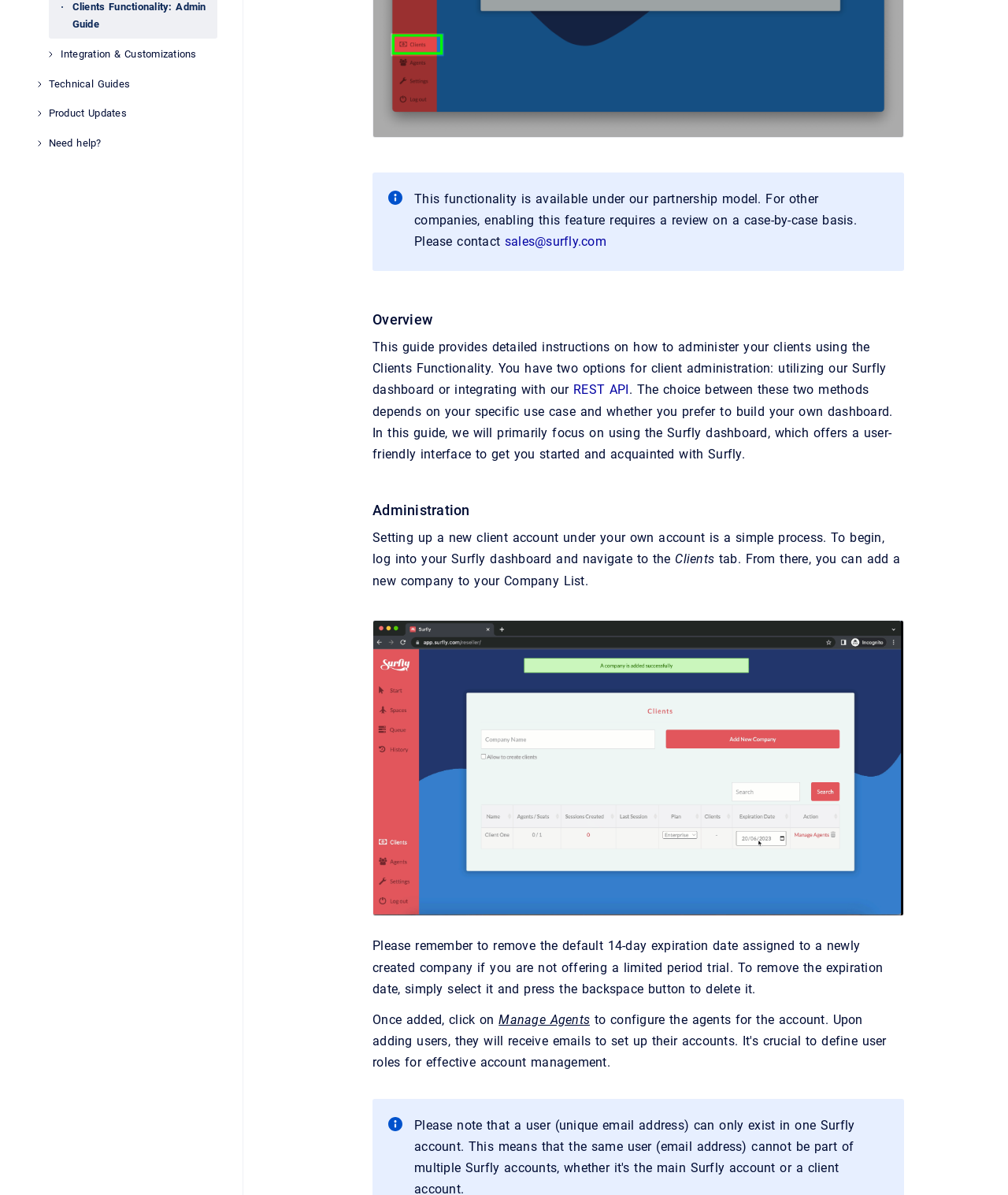From the webpage screenshot, identify the region described by parent_node: Overview title="Copy to clipboard". Provide the bounding box coordinates as (top-left x, top-left y, bottom-right x, bottom-right y), with each value being a floating point number between 0 and 1.

[0.355, 0.258, 0.37, 0.274]